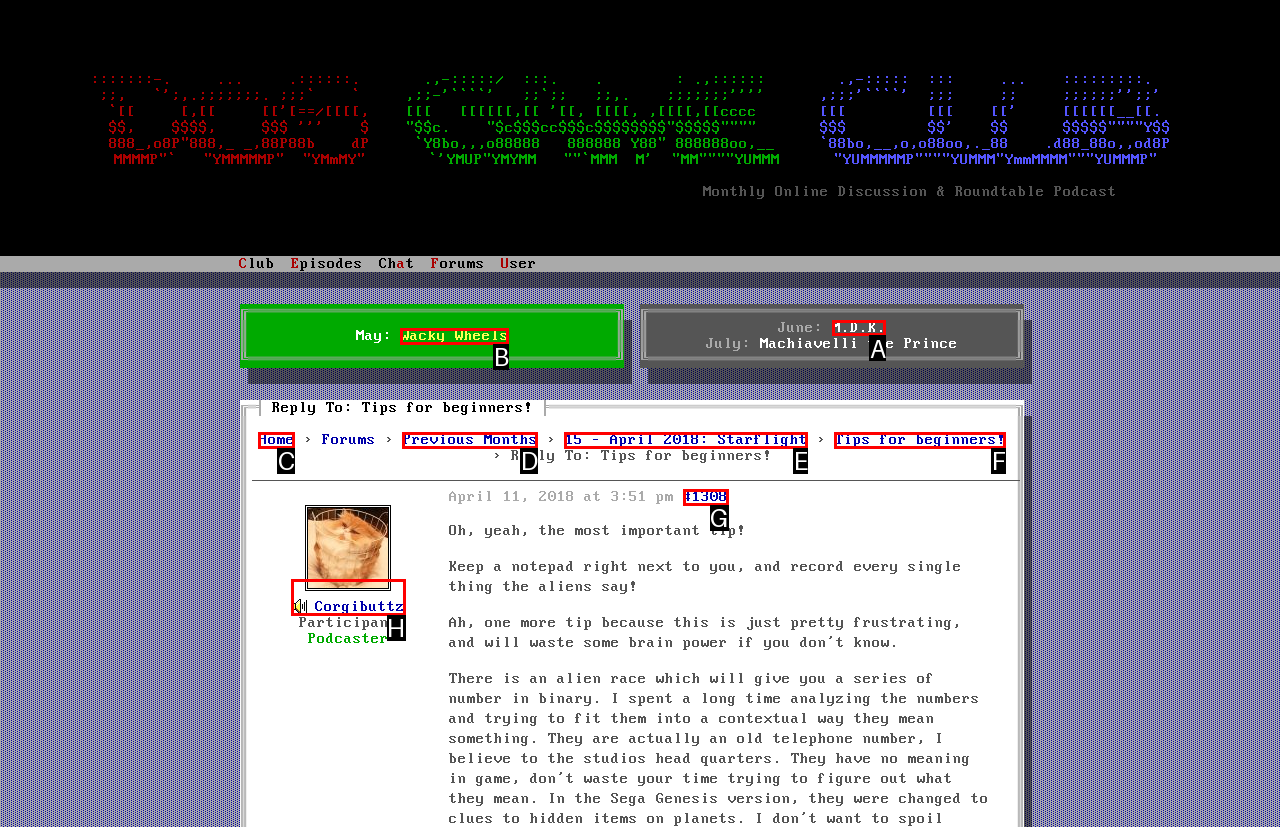What option should I click on to execute the task: View the 'M.D.K.' episode? Give the letter from the available choices.

A